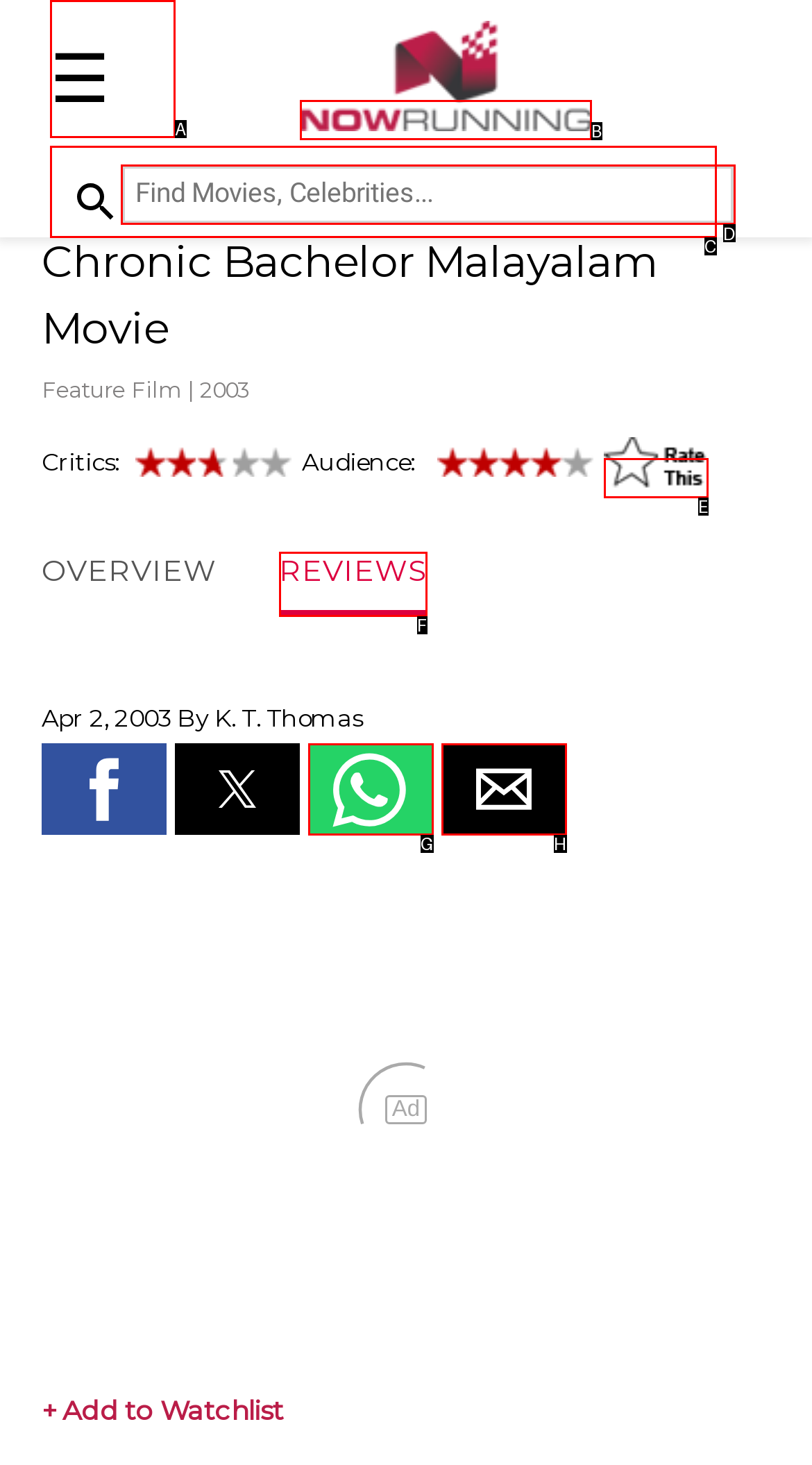Identify the option that corresponds to: alt="Rate This"
Respond with the corresponding letter from the choices provided.

E